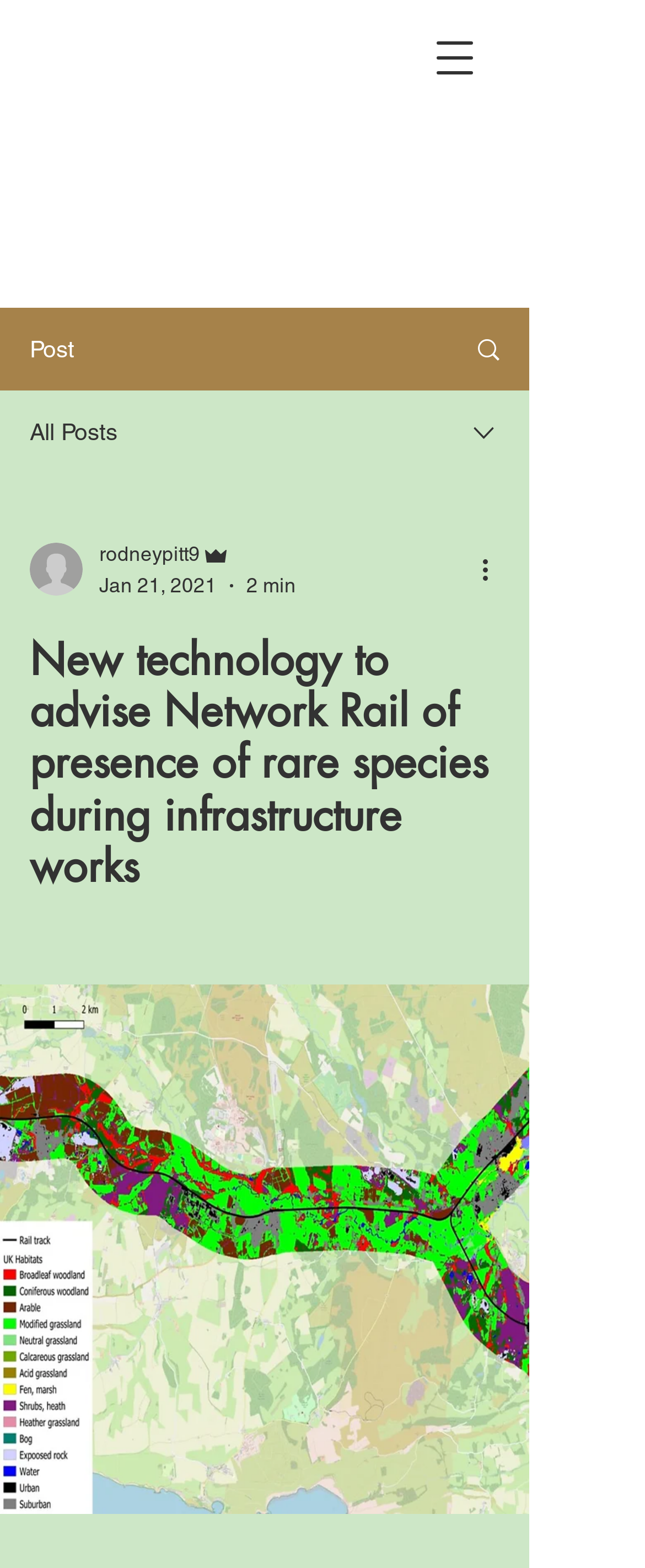What is the date mentioned in the article?
Use the screenshot to answer the question with a single word or phrase.

Jan 21, 2021